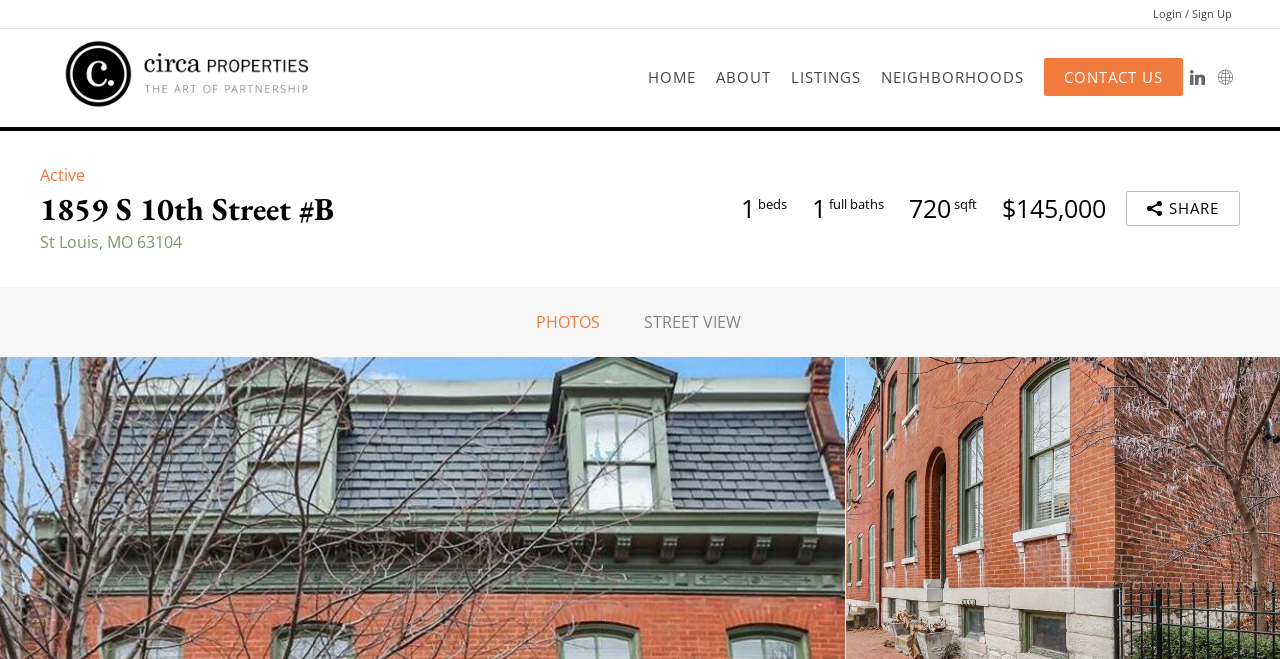Given the element description, predict the bounding box coordinates in the format (top-left x, top-left y, bottom-right x, bottom-right y), using floating point numbers between 0 and 1: Home

[0.498, 0.085, 0.552, 0.151]